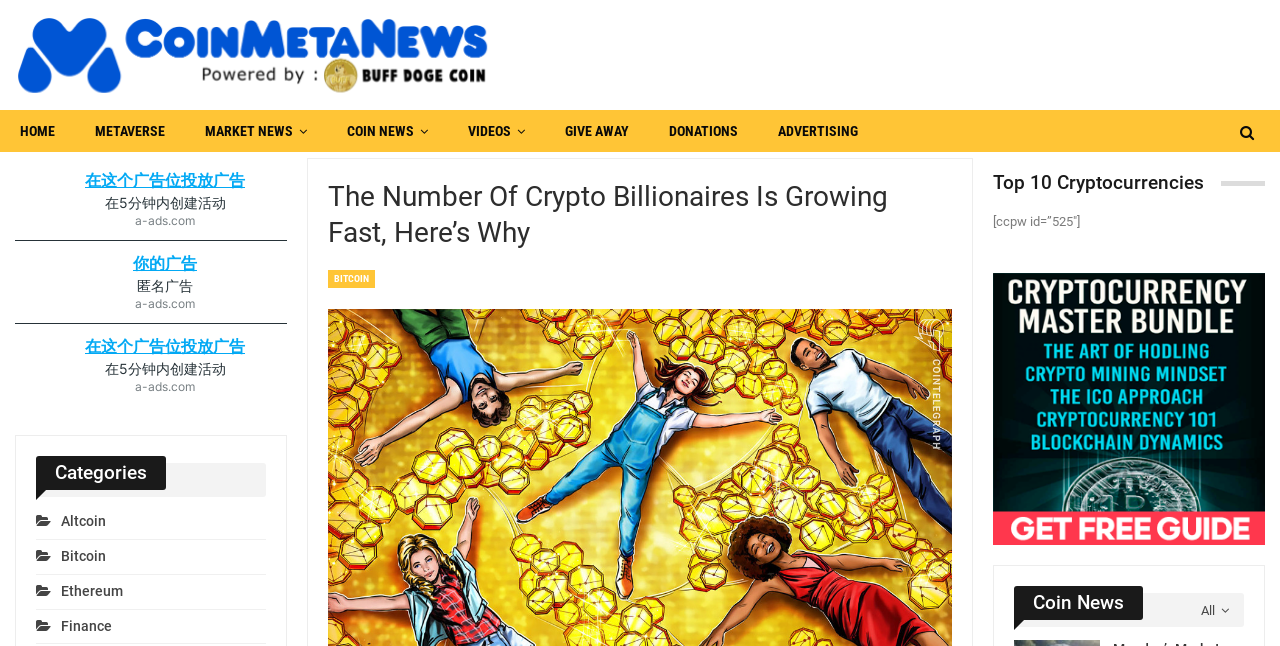Generate the text content of the main heading of the webpage.

The Number Of Crypto Billionaires Is Growing Fast, Here’s Why